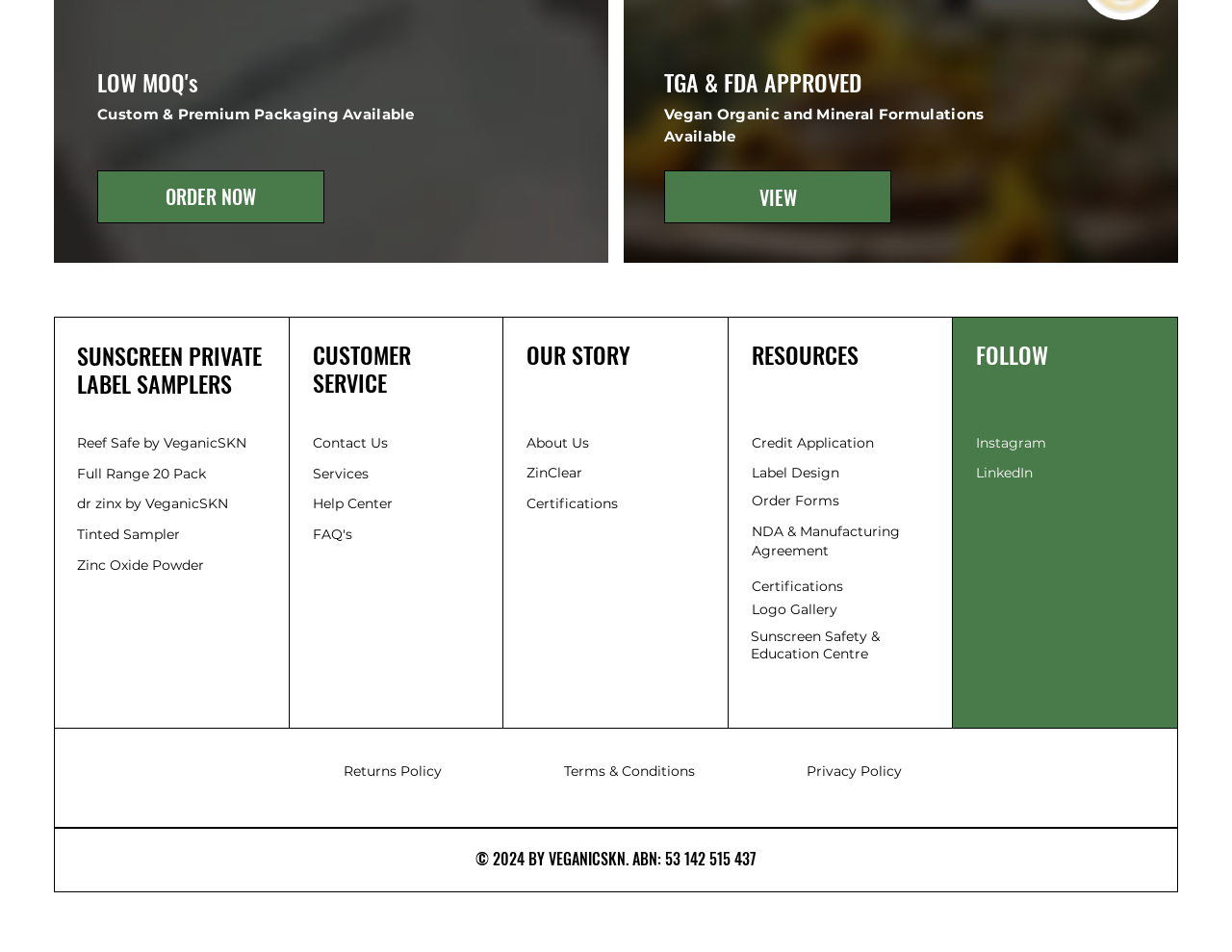Provide the bounding box coordinates of the area you need to click to execute the following instruction: "Order now".

[0.079, 0.179, 0.263, 0.235]